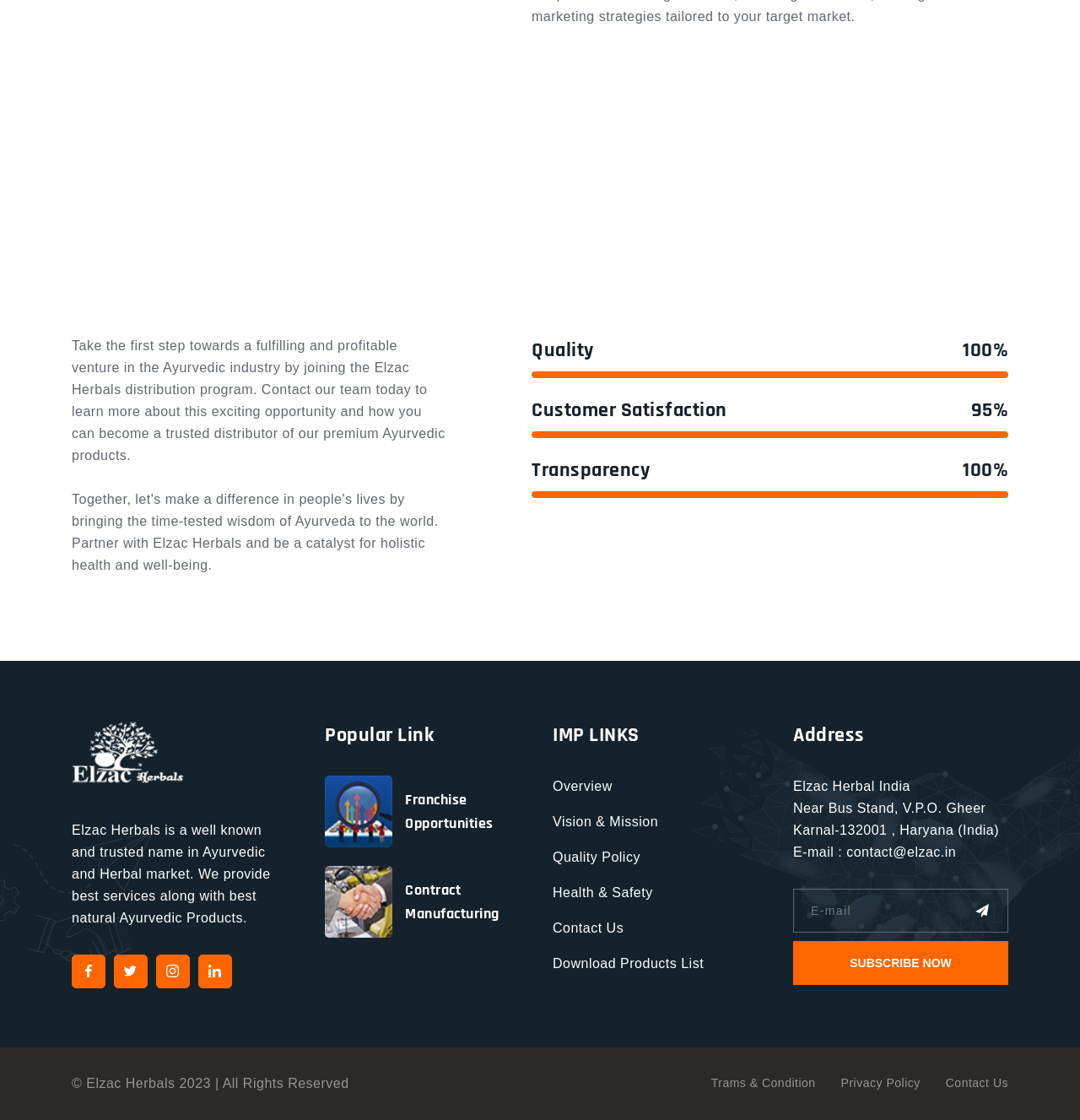Given the element description alt="post-img", predict the bounding box coordinates for the UI element in the webpage screenshot. The format should be (top-left x, top-left y, bottom-right x, bottom-right y), and the values should be between 0 and 1.

[0.301, 0.798, 0.363, 0.81]